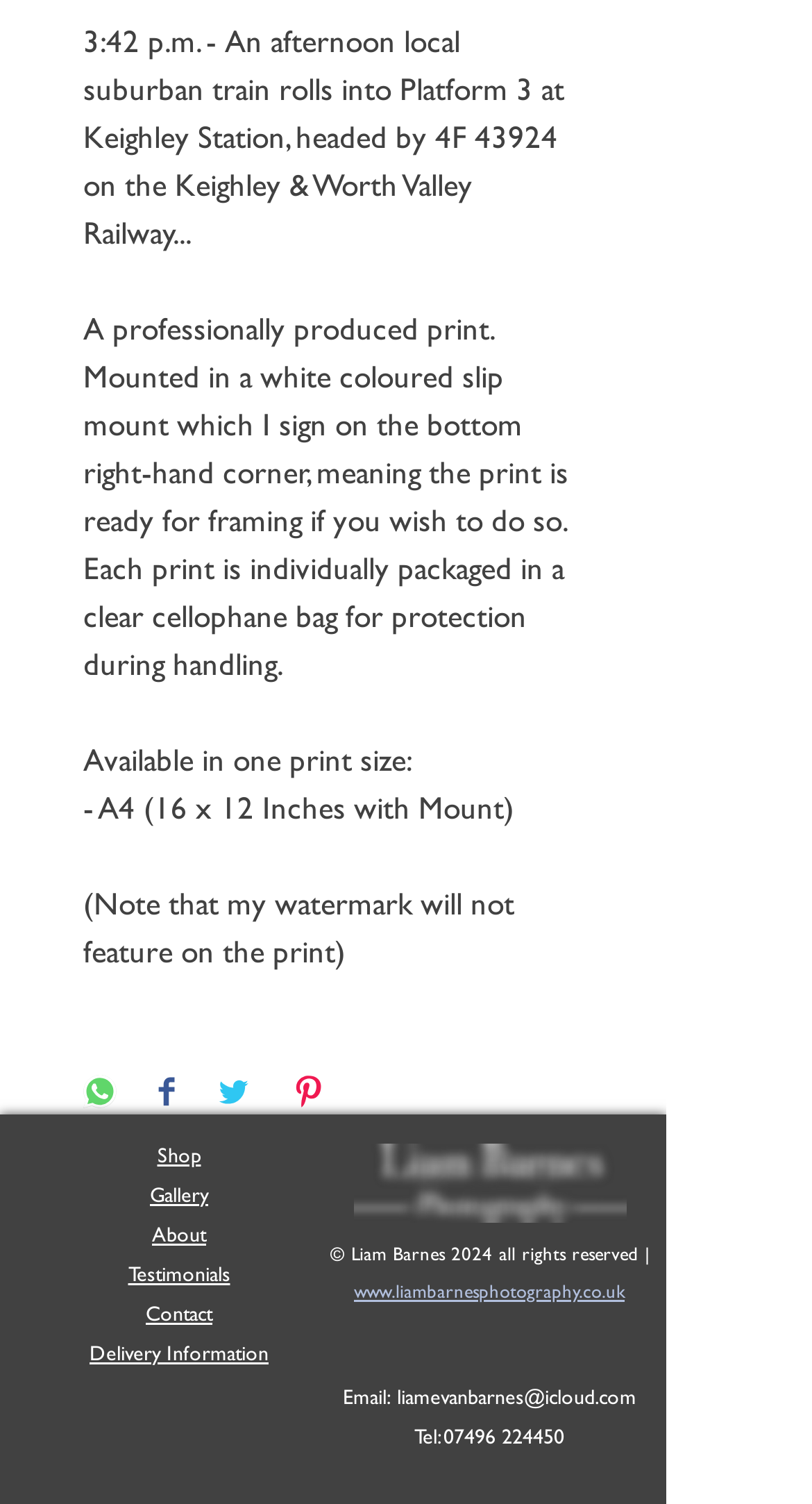Who is the copyright holder of the website?
Please interpret the details in the image and answer the question thoroughly.

The copyright information is mentioned at the bottom of the webpage as '© Liam Barnes 2024 all rights reserved', which indicates that Liam Barnes is the copyright holder of the website.